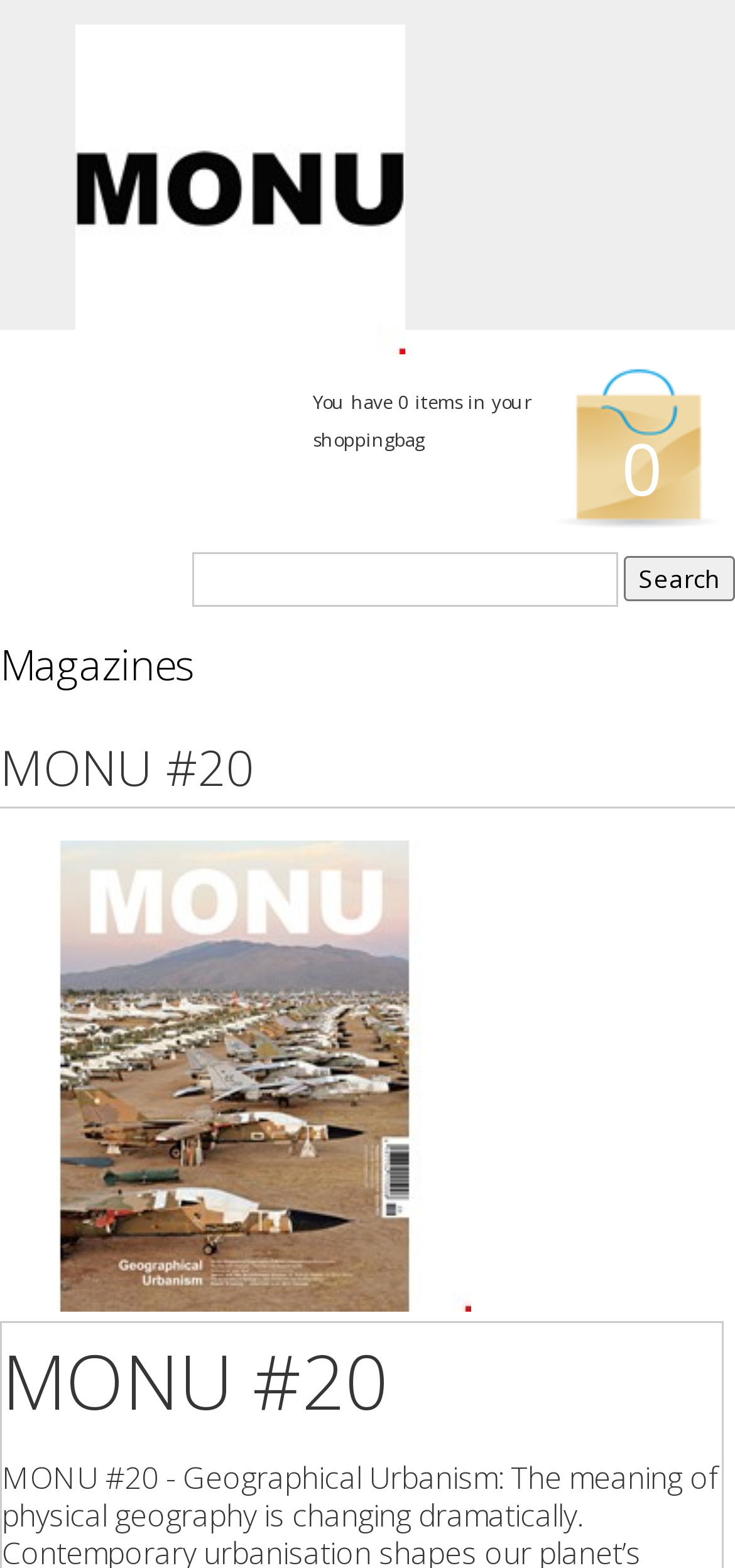Is the textbox on the top right required?
Provide a detailed and extensive answer to the question.

I found a textbox on the top right of the webpage with the property 'required: False', which indicates that it is not a required field.